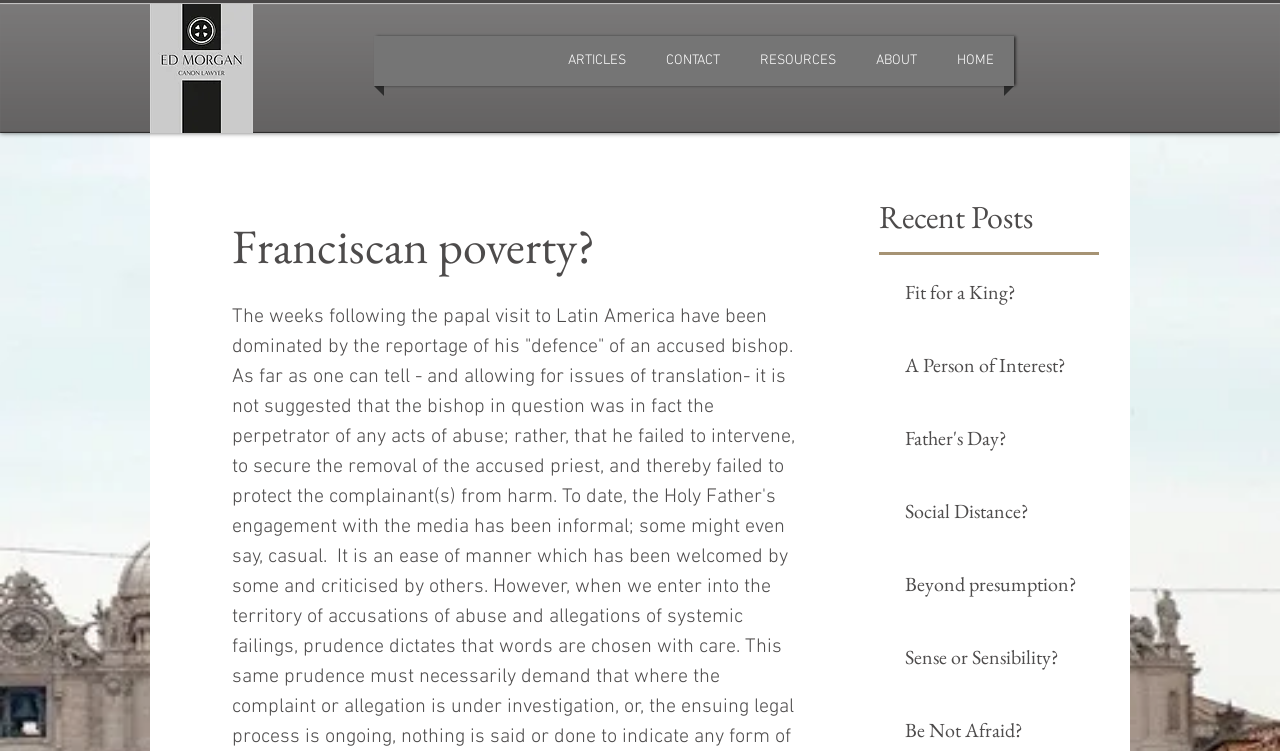Highlight the bounding box coordinates of the element that should be clicked to carry out the following instruction: "open the 'ARTICLES' page". The coordinates must be given as four float numbers ranging from 0 to 1, i.e., [left, top, right, bottom].

[0.432, 0.048, 0.501, 0.115]